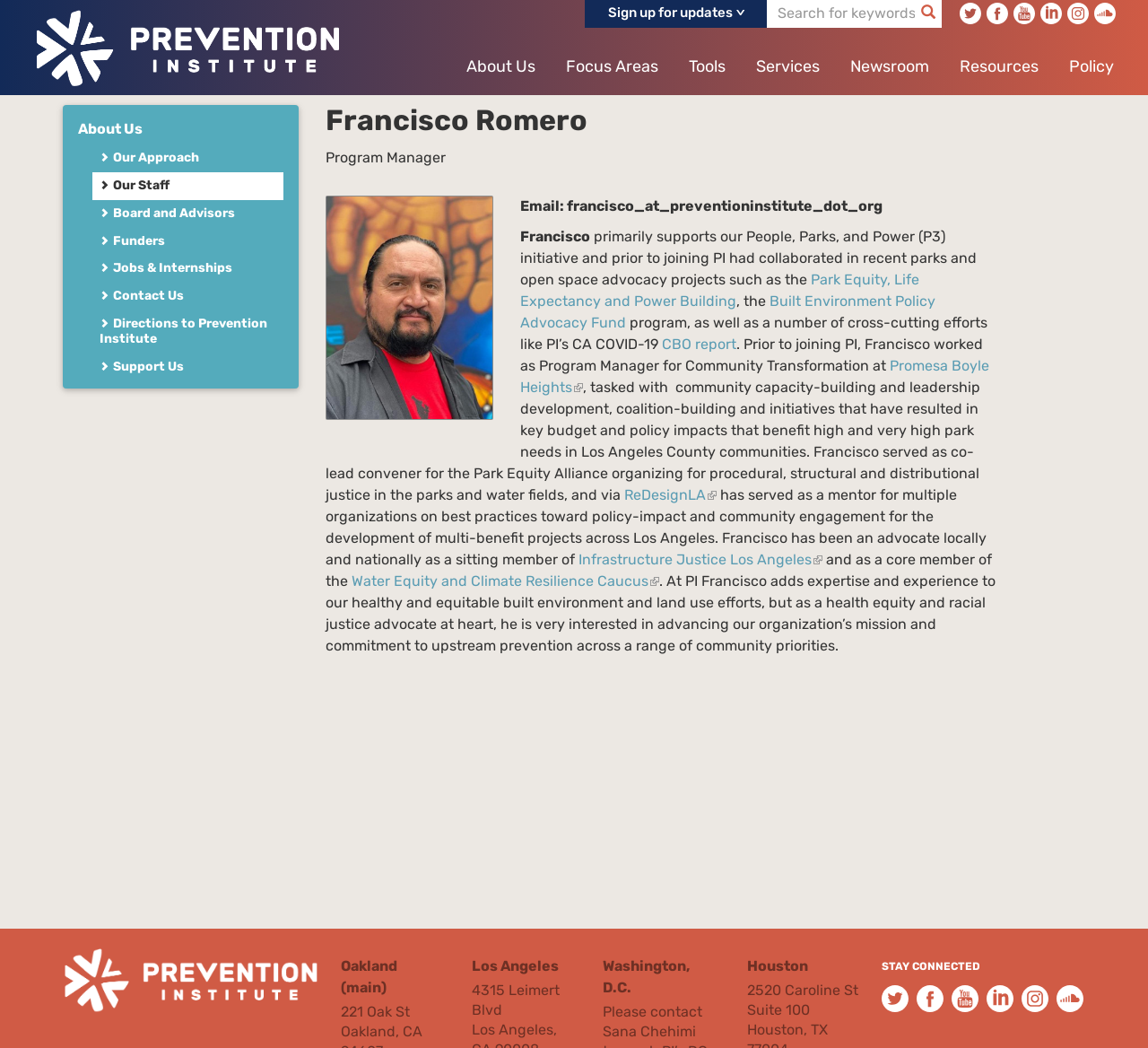Please answer the following question using a single word or phrase: 
What is the email address of Francisco Romero?

francisco_at_preventioninstitute_dot_org